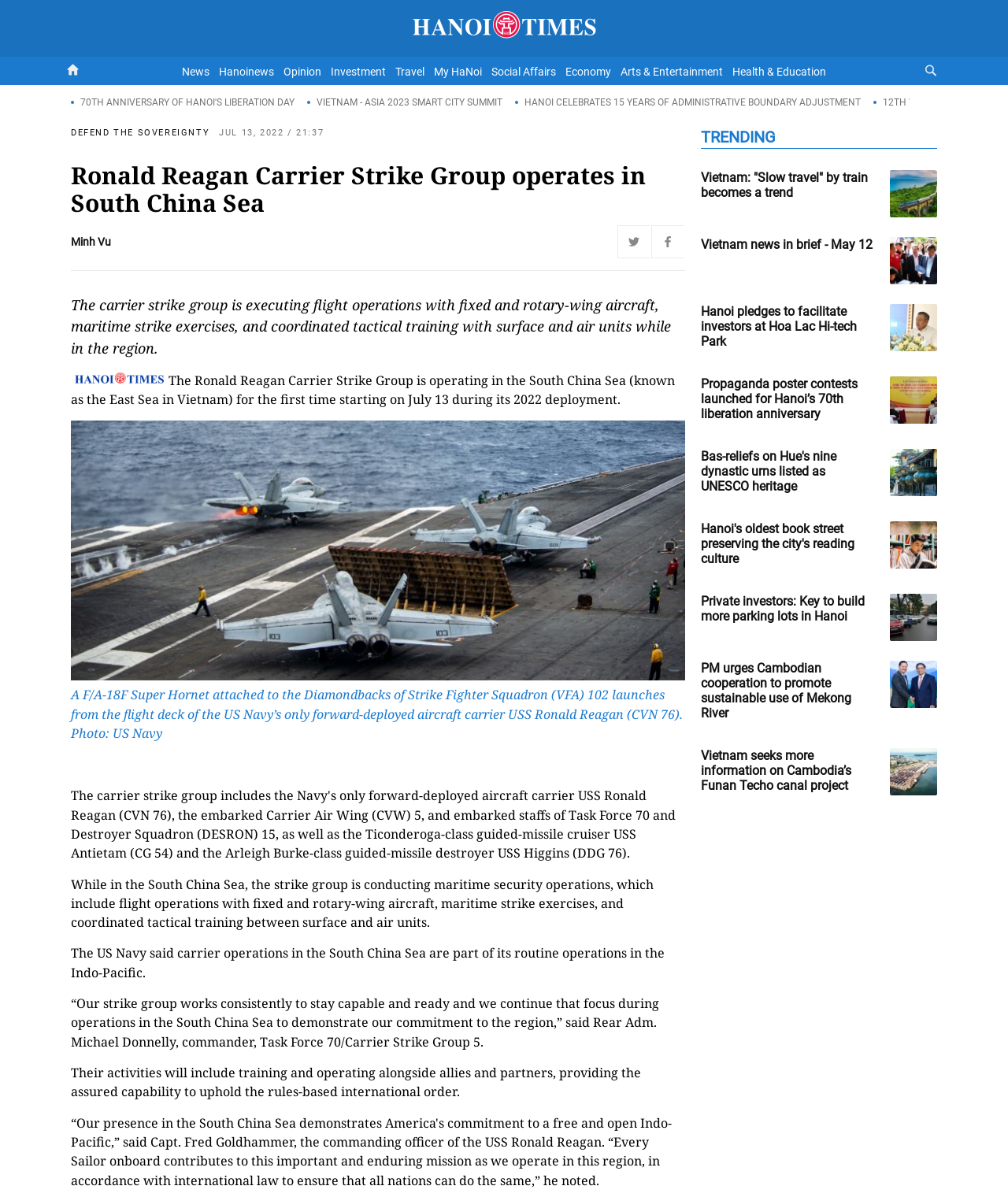Refer to the image and answer the question with as much detail as possible: What is the date mentioned in the article?

The date can be found in the StaticText element 'JUL 13, 2022 / 21:37' which is located below the heading 'Ronald Reagan Carrier Strike Group operates in South China Sea'.